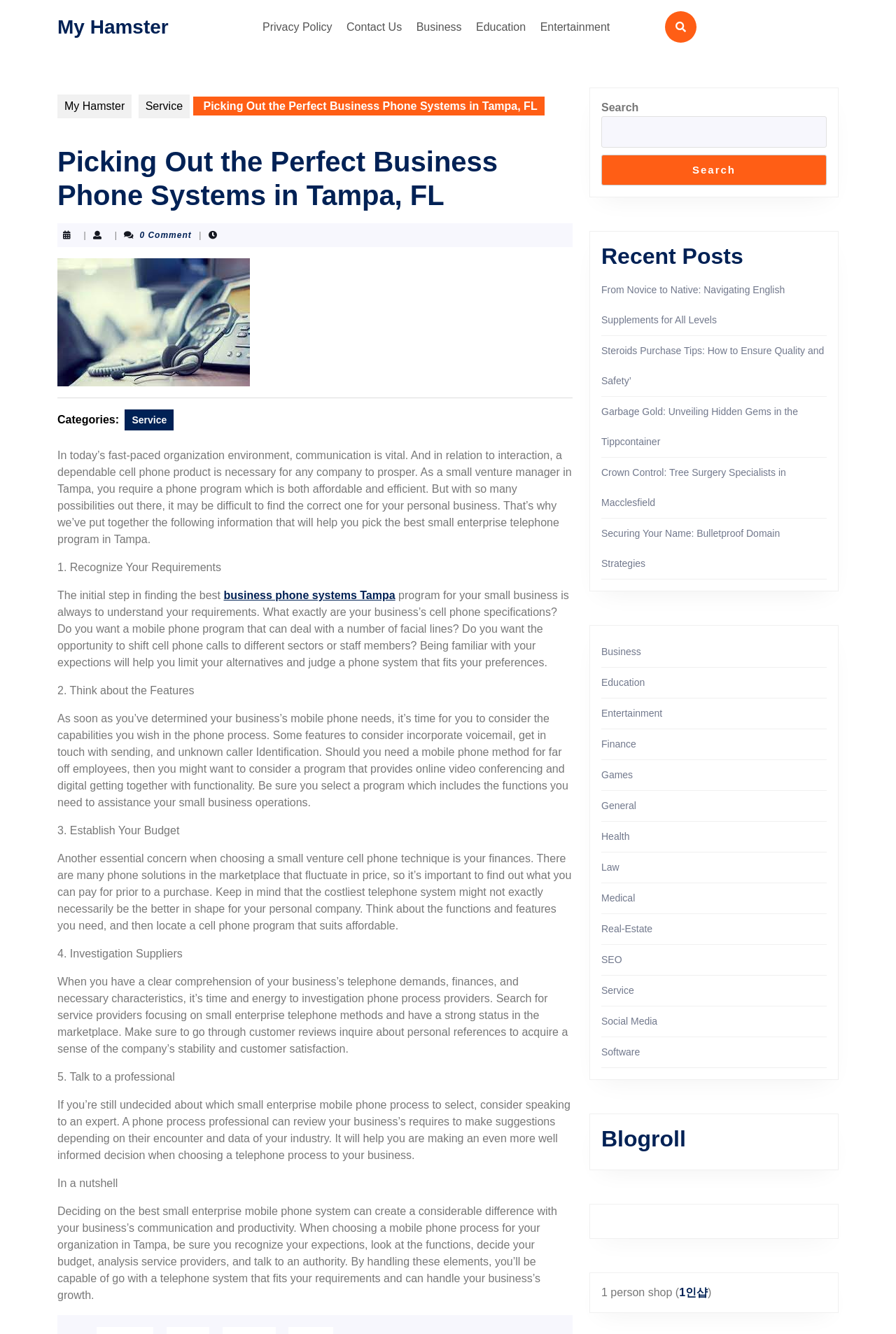Based on the element description Health, identify the bounding box of the UI element in the given webpage screenshot. The coordinates should be in the format (top-left x, top-left y, bottom-right x, bottom-right y) and must be between 0 and 1.

[0.671, 0.623, 0.703, 0.631]